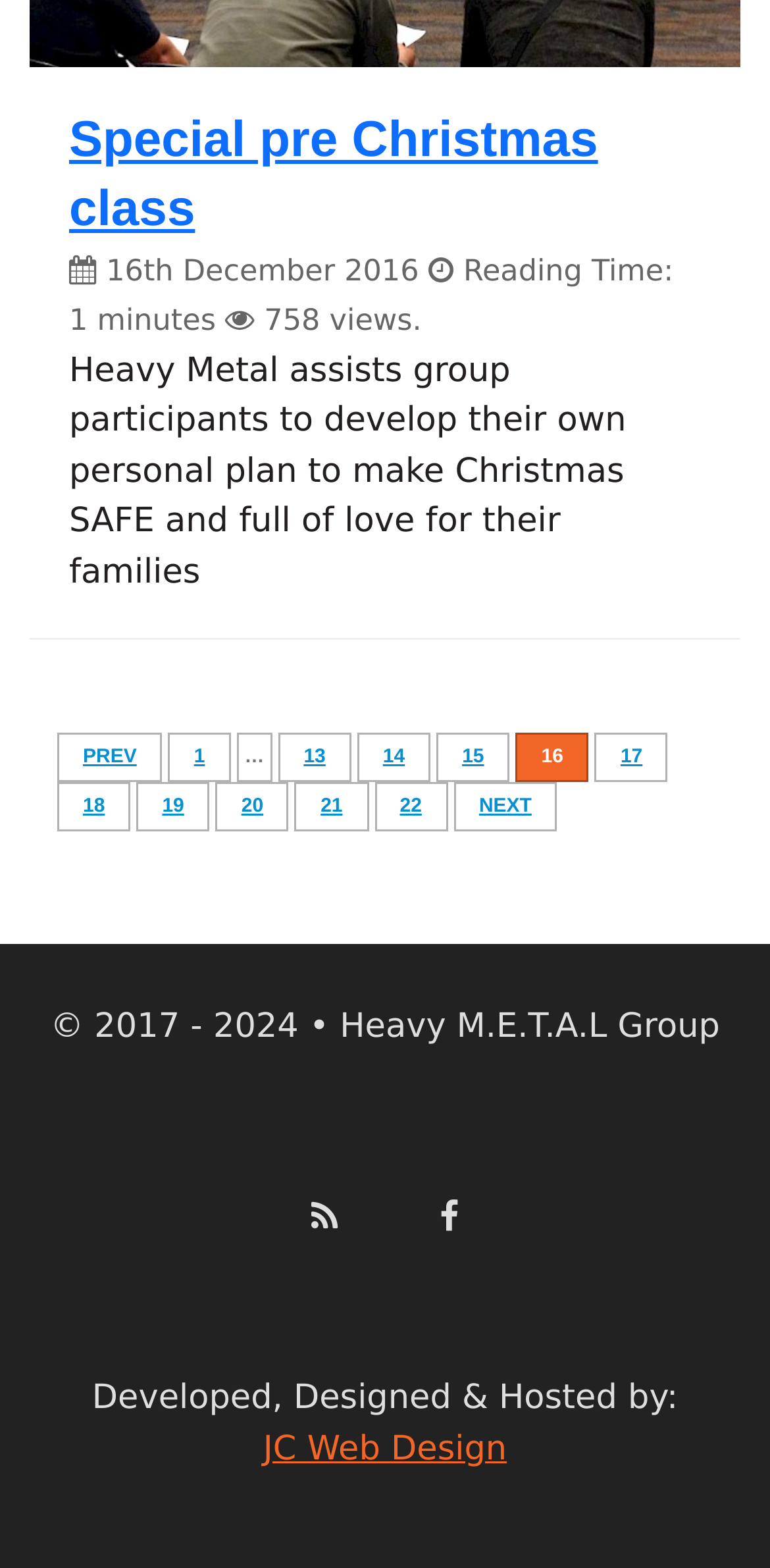Identify the bounding box coordinates of the part that should be clicked to carry out this instruction: "Share on Facebook".

[0.504, 0.742, 0.663, 0.814]